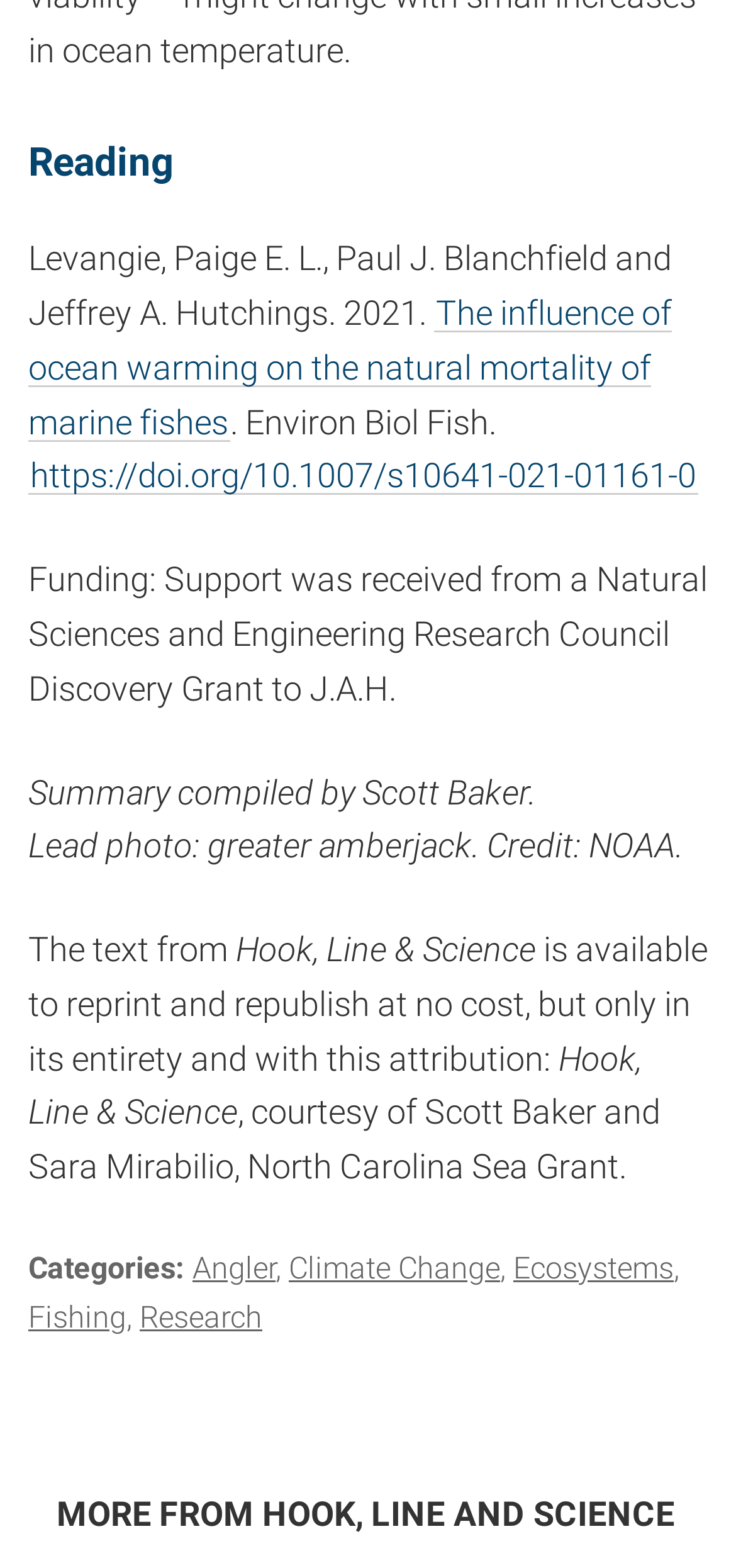Provide your answer to the question using just one word or phrase: What is the title of the article?

The influence of ocean warming